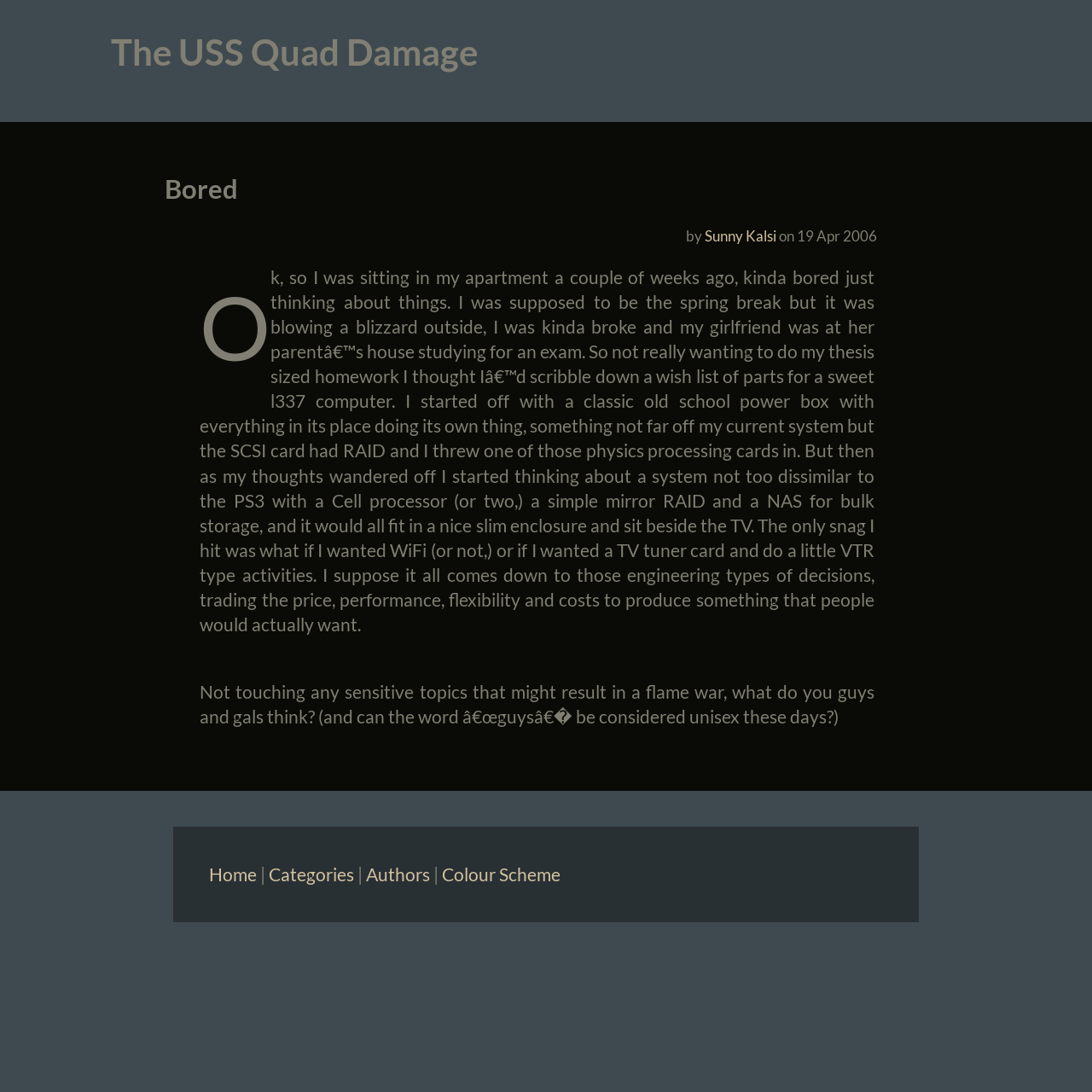Determine the bounding box for the described HTML element: "Home". Ensure the coordinates are four float numbers between 0 and 1 in the format [left, top, right, bottom].

[0.191, 0.791, 0.235, 0.81]